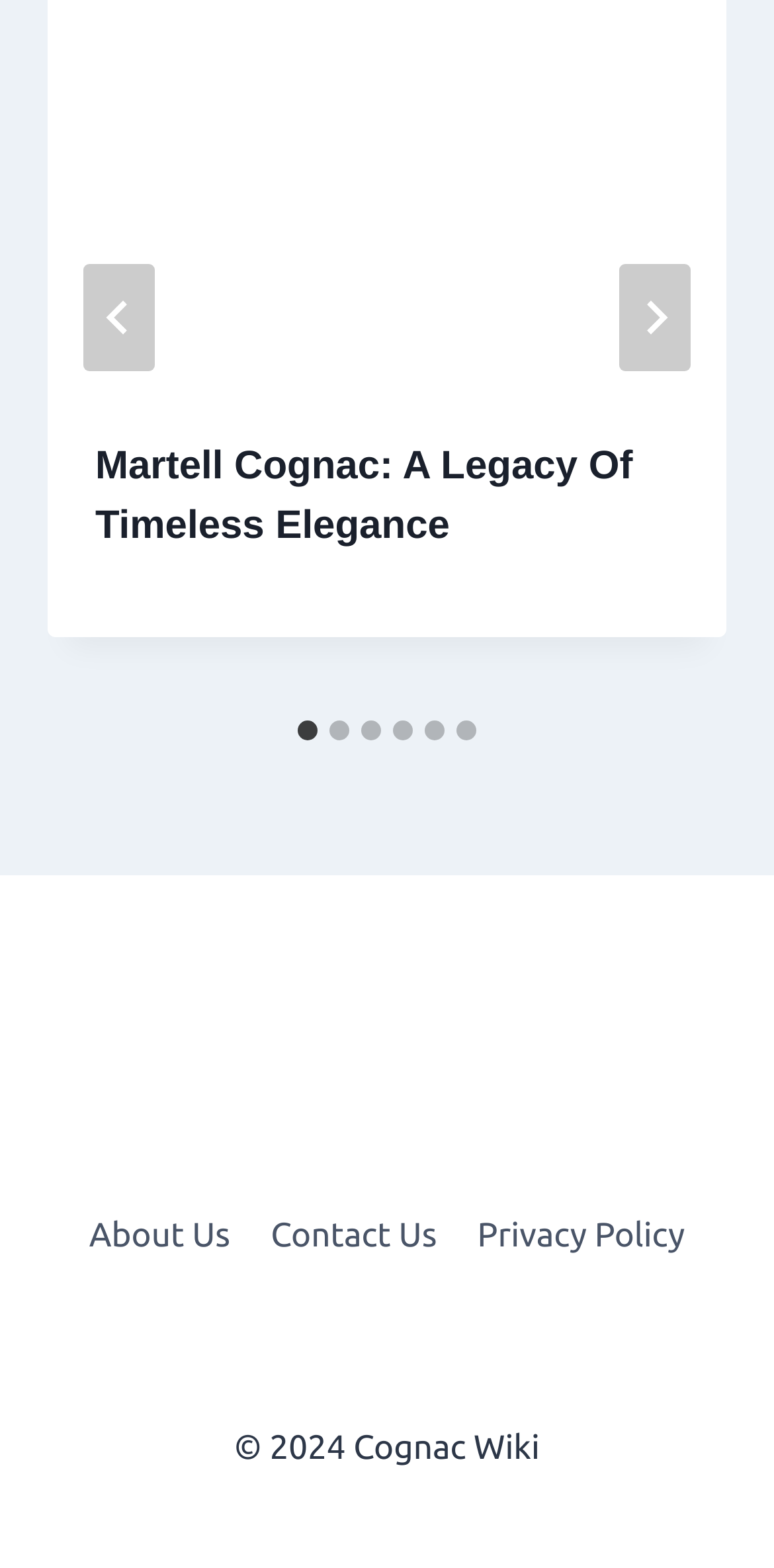Calculate the bounding box coordinates of the UI element given the description: "Privacy Policy".

[0.591, 0.765, 0.911, 0.81]